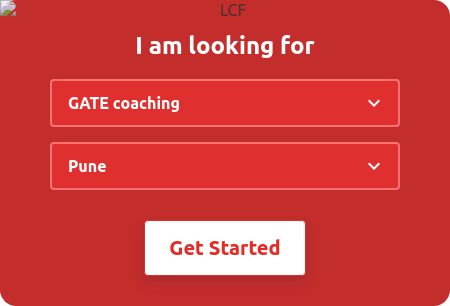What is the color of the background of the interface?
From the image, respond with a single word or phrase.

Vibrant red